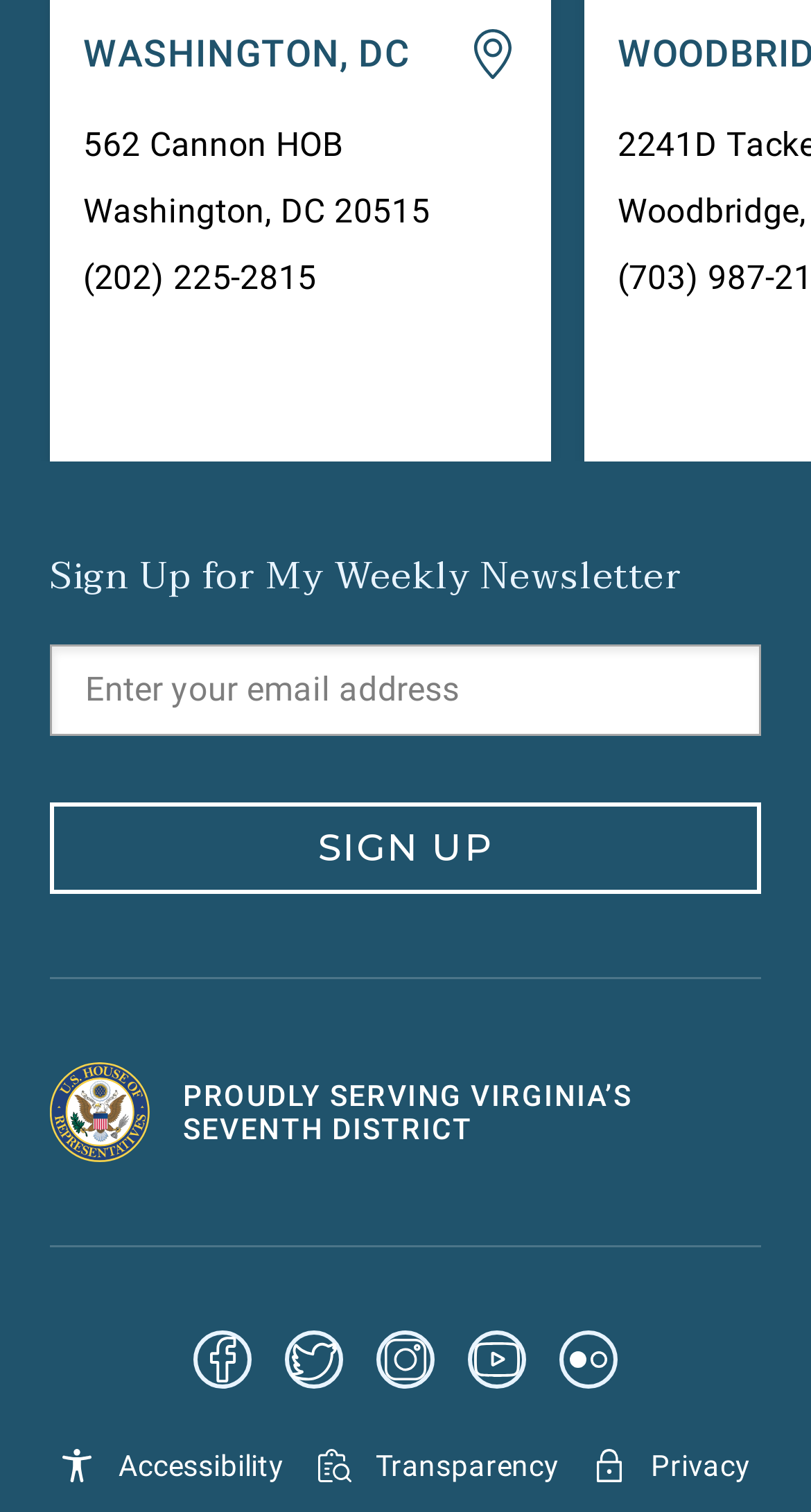Answer the question using only one word or a concise phrase: What is the button below the textbox?

SIGN UP